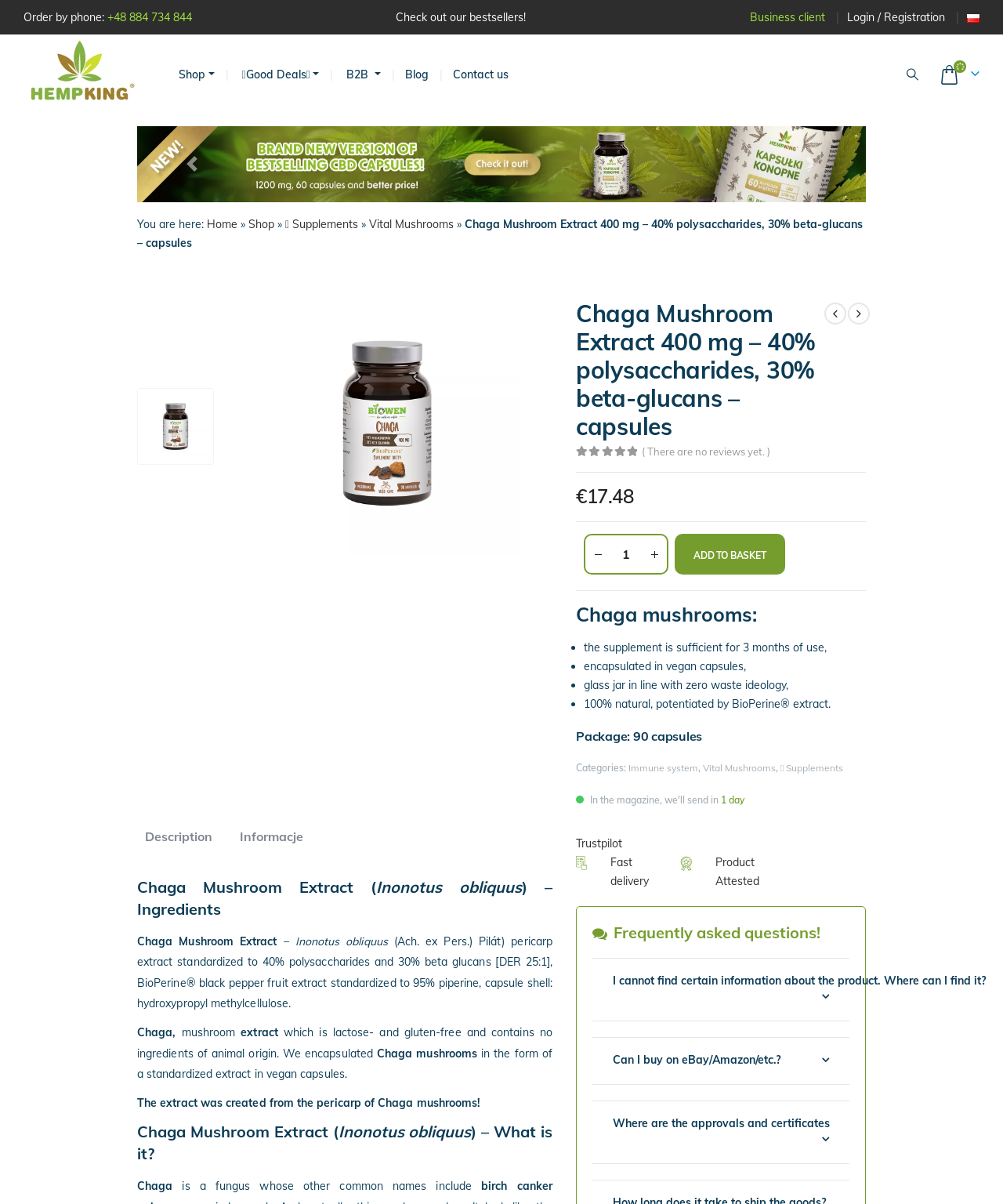Please determine the bounding box coordinates of the element's region to click in order to carry out the following instruction: "Click the 'ADD TO BASKET' button". The coordinates should be four float numbers between 0 and 1, i.e., [left, top, right, bottom].

[0.673, 0.444, 0.783, 0.477]